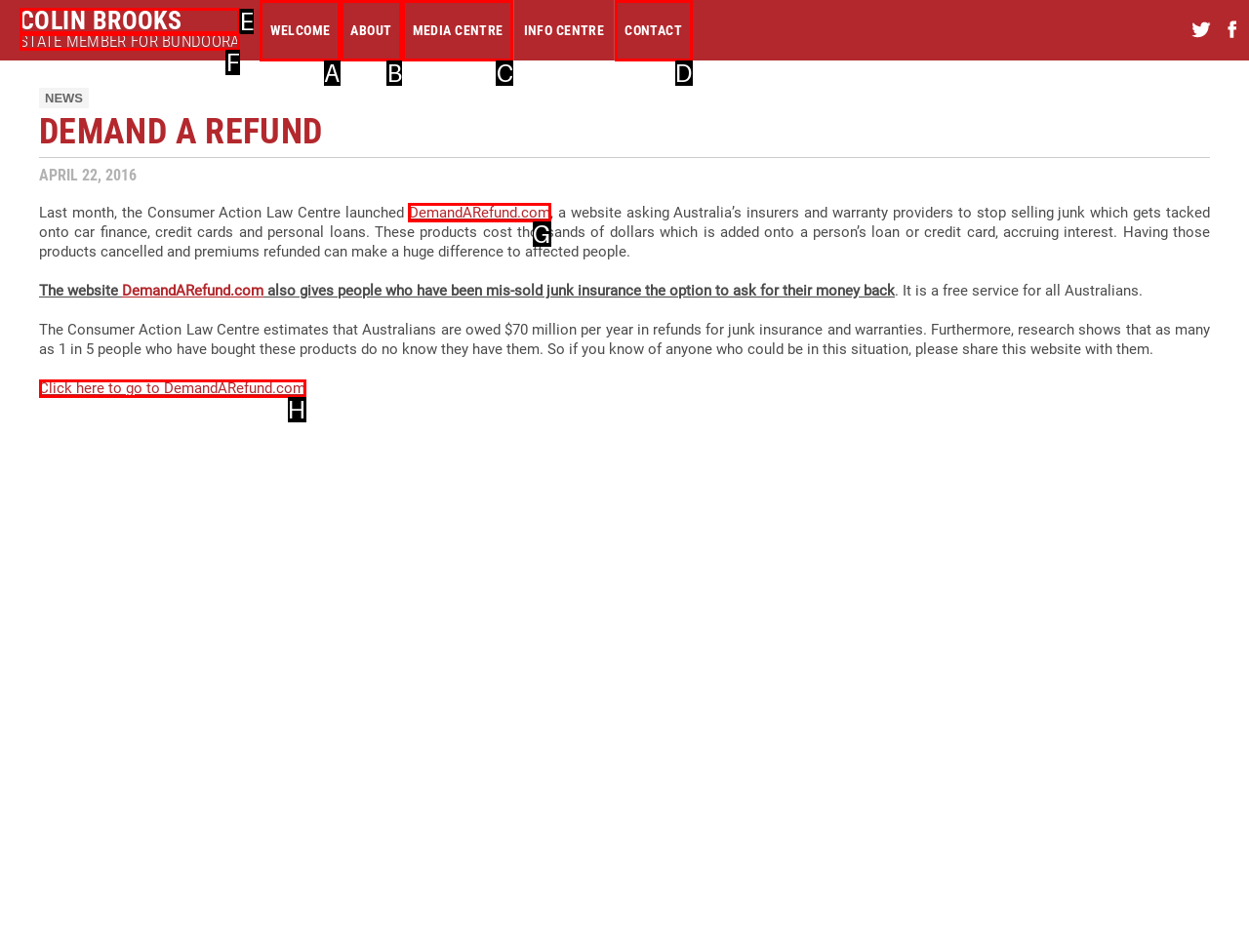Please indicate which HTML element should be clicked to fulfill the following task: Click on 'DemandARefund.com'. Provide the letter of the selected option.

G